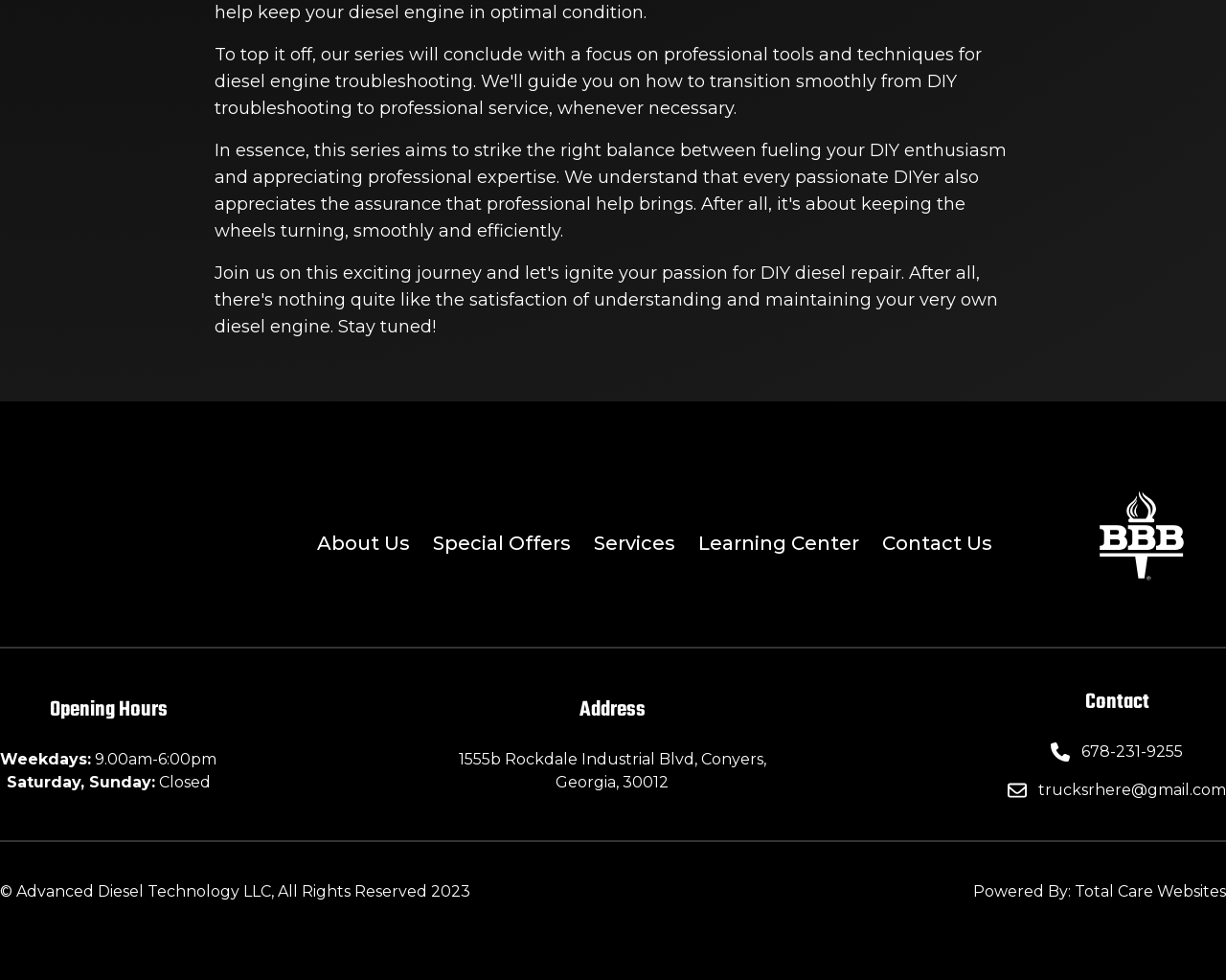What are the opening hours on weekdays?
Please give a detailed answer to the question using the information shown in the image.

I found the opening hours information on the webpage, which is located below the navigation links. It says 'Weekdays:' followed by the hours '9.00am-6:00pm'.